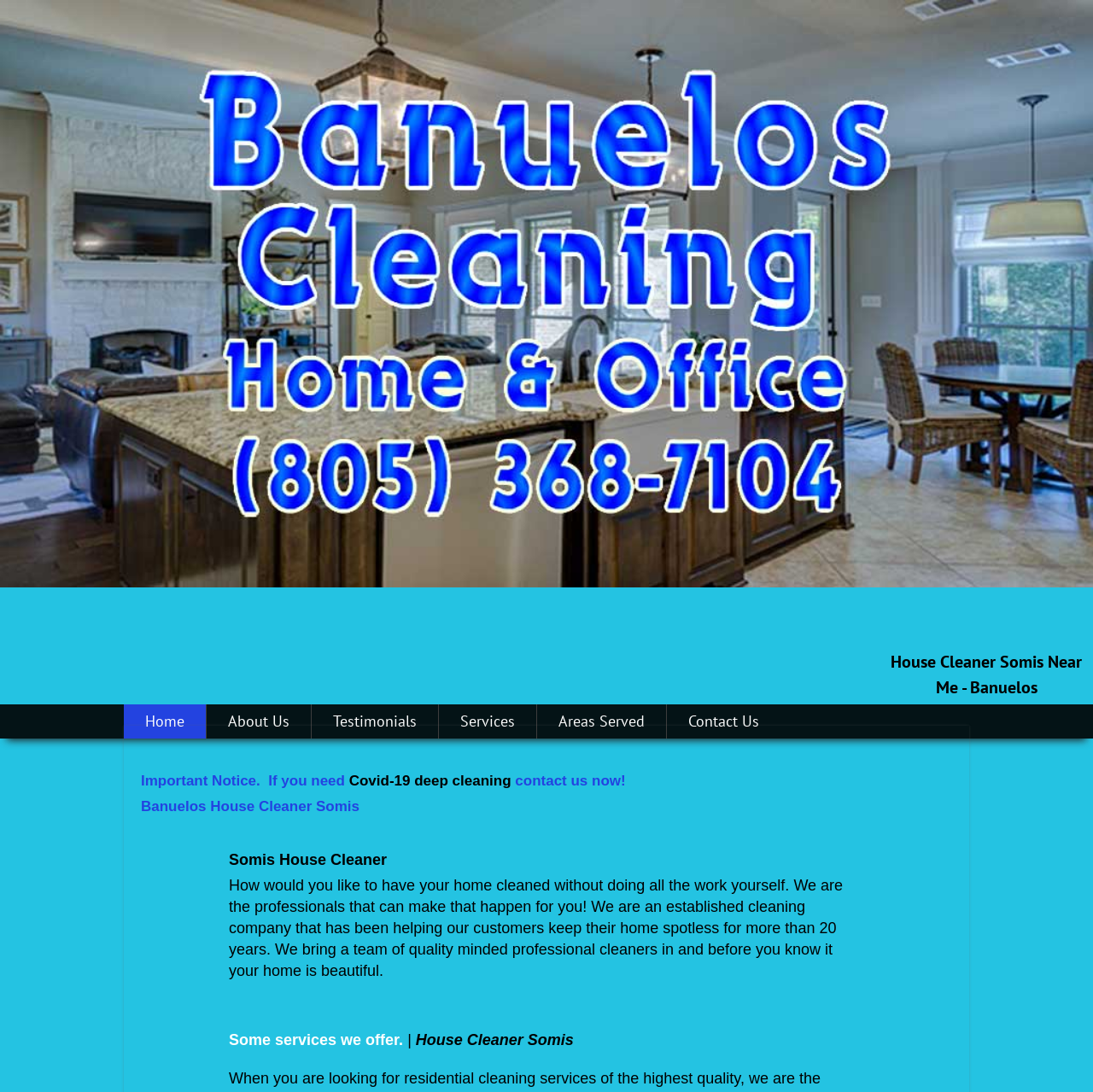Please extract and provide the main headline of the webpage.


Important Notice.  If you need Covid-19 deep cleaning contact us now! 
Banuelos House Cleaner Somis